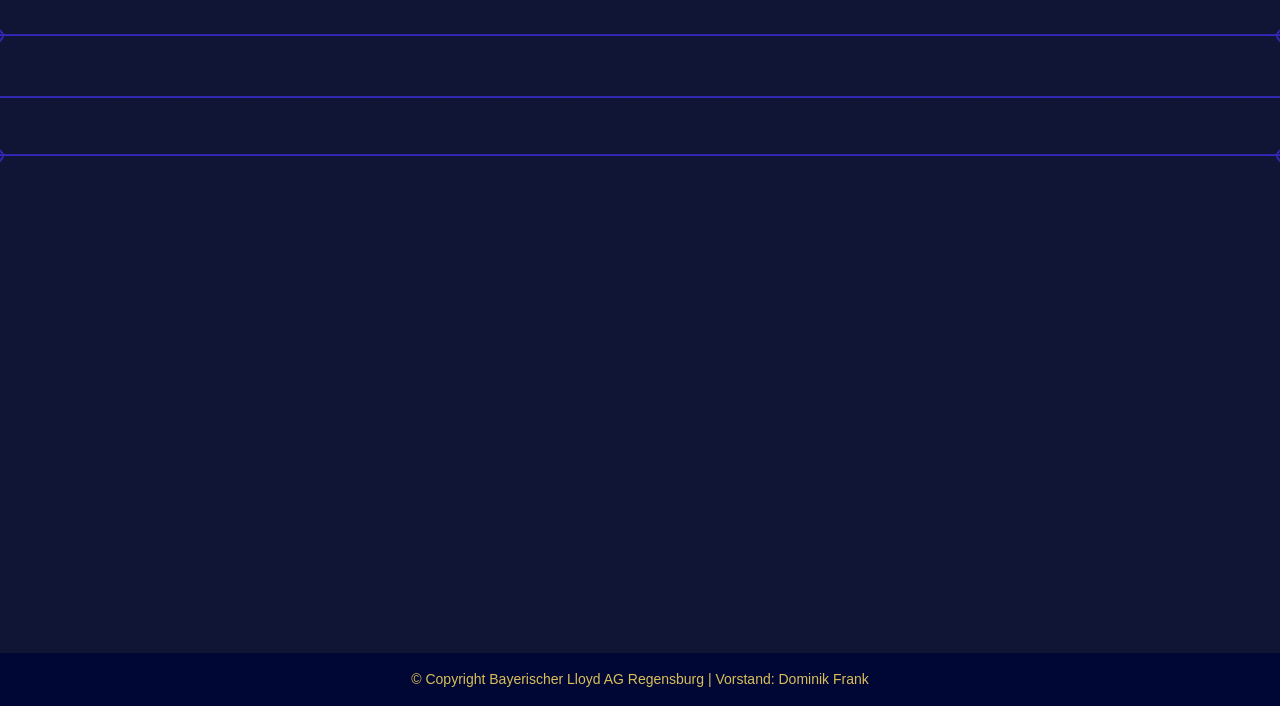What is the company's address?
Using the image, give a concise answer in the form of a single word or short phrase.

Prinz-Ludwig-Straße 9, 93055 Regensburg